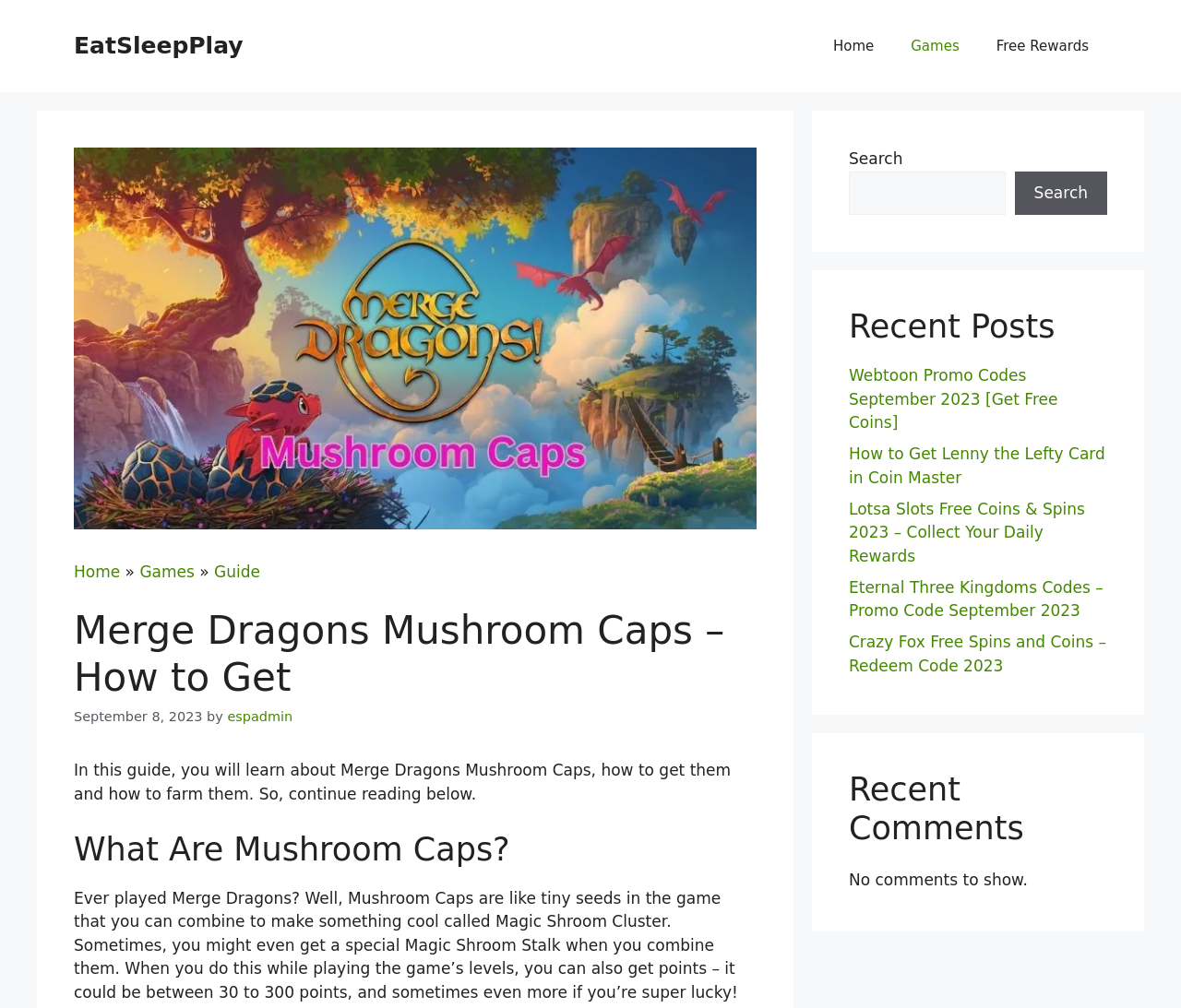Ascertain the bounding box coordinates for the UI element detailed here: "Guide". The coordinates should be provided as [left, top, right, bottom] with each value being a float between 0 and 1.

[0.181, 0.558, 0.22, 0.577]